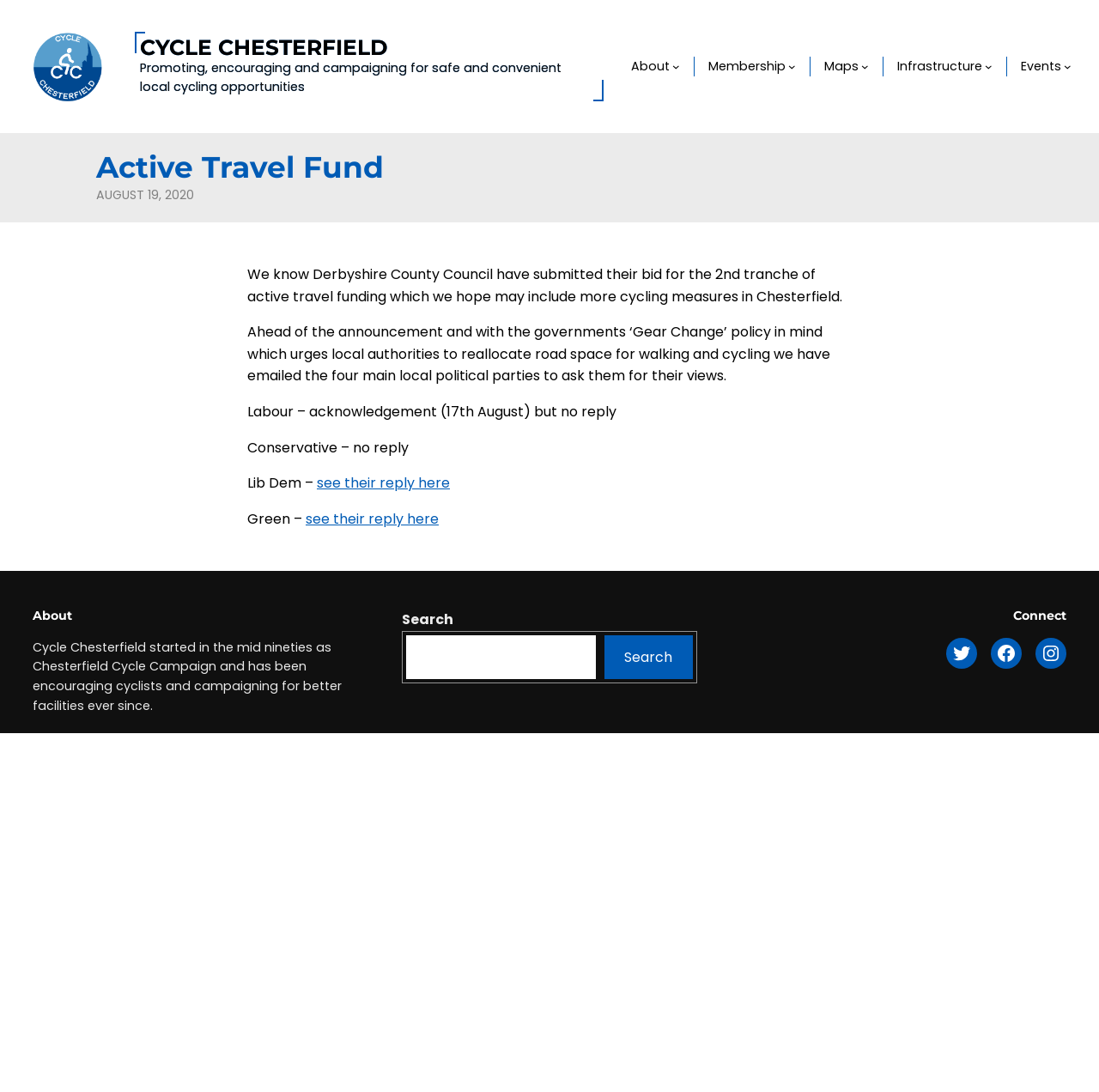Determine the bounding box coordinates of the clickable region to execute the instruction: "Read the 'Lib Dem' reply". The coordinates should be four float numbers between 0 and 1, denoted as [left, top, right, bottom].

[0.288, 0.433, 0.409, 0.451]